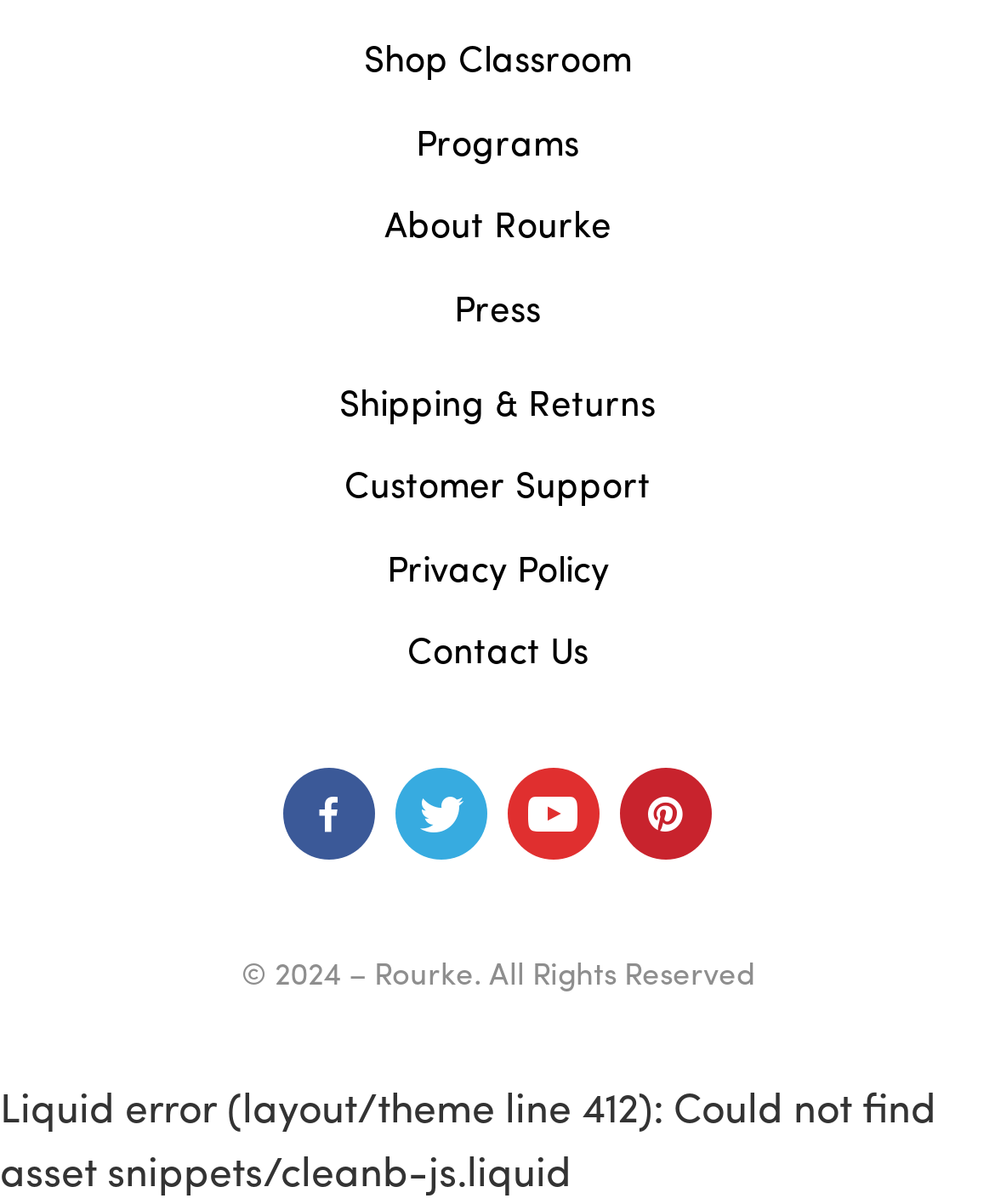Please identify the bounding box coordinates of the element I should click to complete this instruction: 'Visit Facebook'. The coordinates should be given as four float numbers between 0 and 1, like this: [left, top, right, bottom].

[0.285, 0.637, 0.377, 0.713]